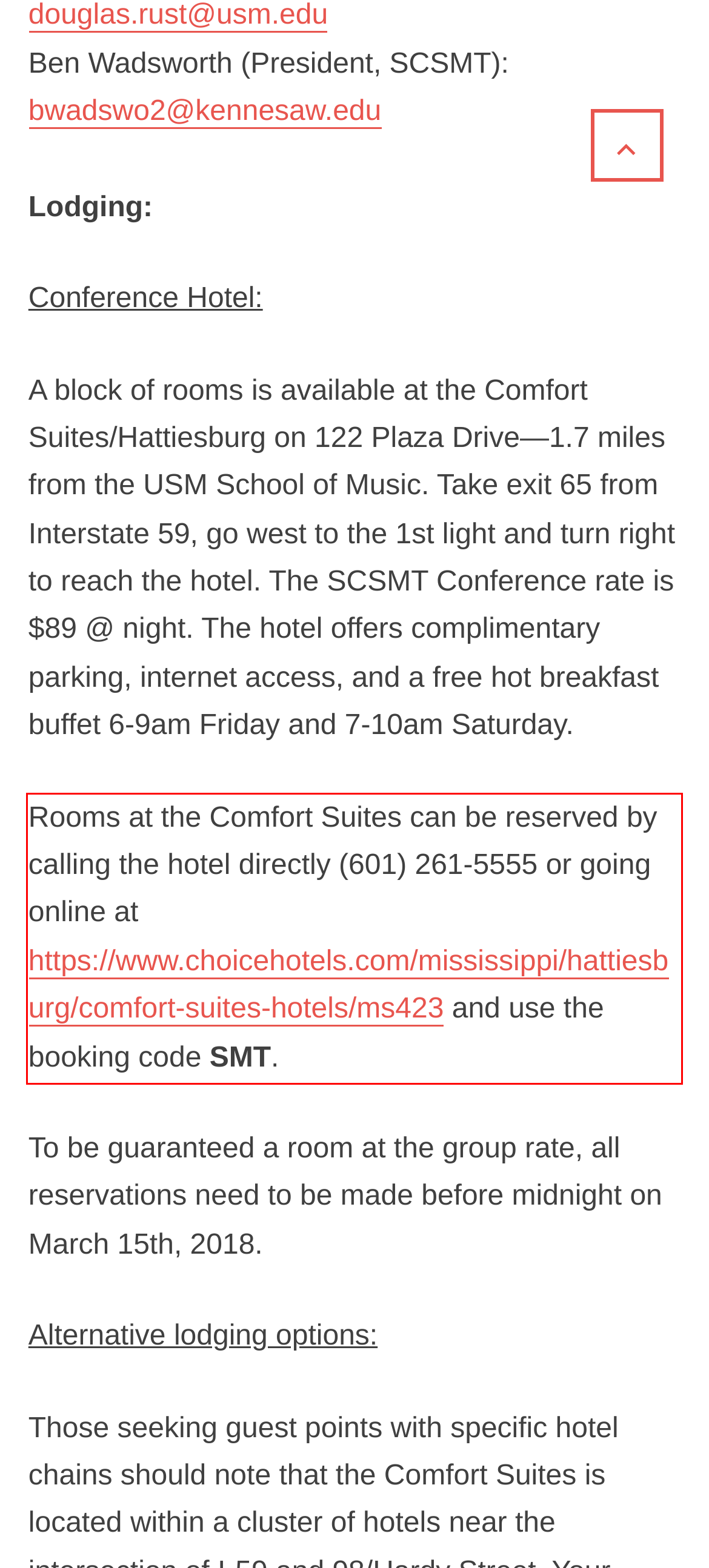You are given a screenshot showing a webpage with a red bounding box. Perform OCR to capture the text within the red bounding box.

Rooms at the Comfort Suites can be reserved by calling the hotel directly (601) 261-5555 or going online at https://www.choicehotels.com/mississippi/hattiesburg/comfort-suites-hotels/ms423 and use the booking code SMT.